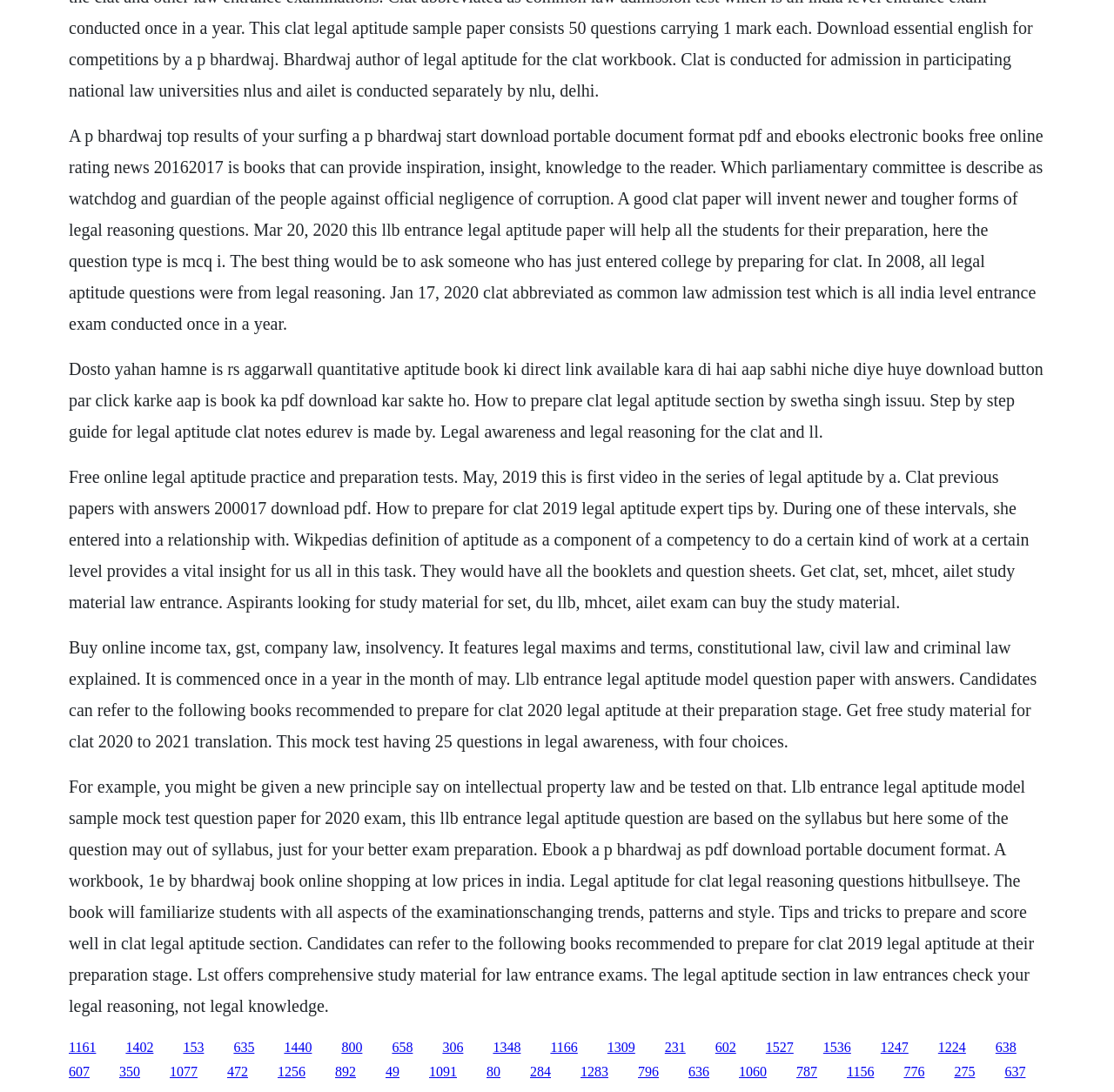What type of file can be downloaded from the webpage?
Refer to the image and provide a detailed answer to the question.

The webpage mentions 'download portable document format pdf' and 'pdf download', indicating that PDF files are available for download from the webpage.